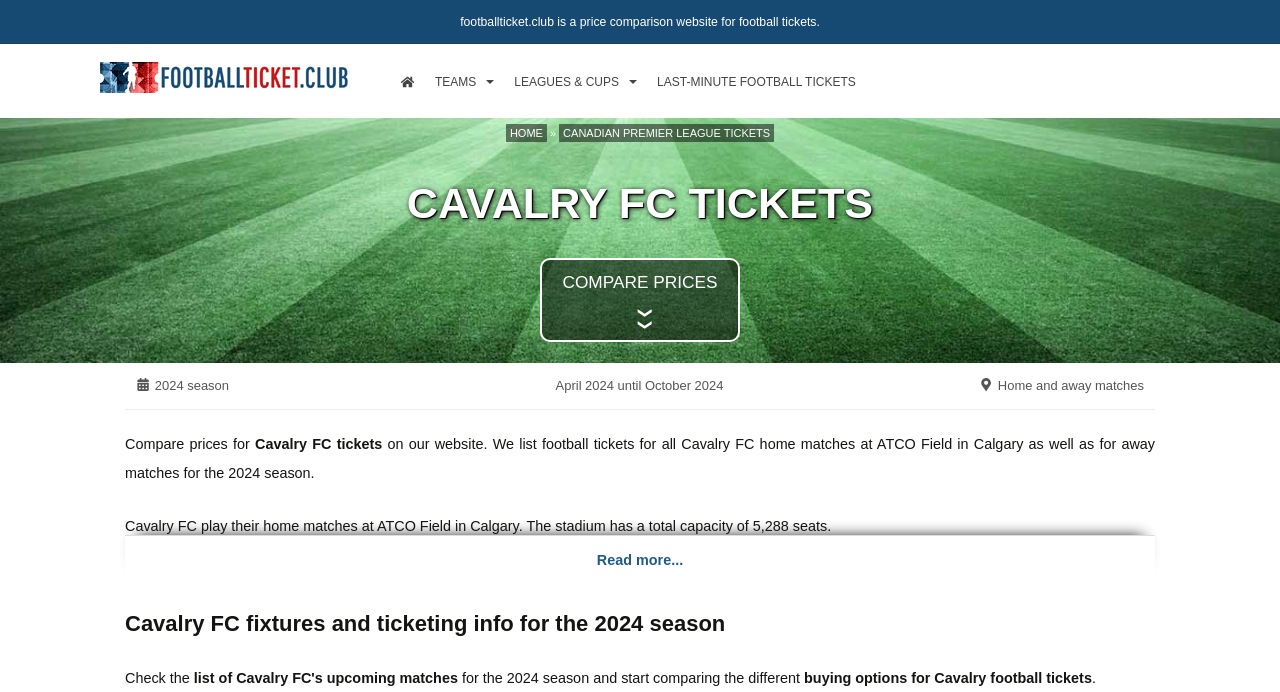Please reply to the following question using a single word or phrase: 
What league does Cavalry FC play in?

Canadian Premier League